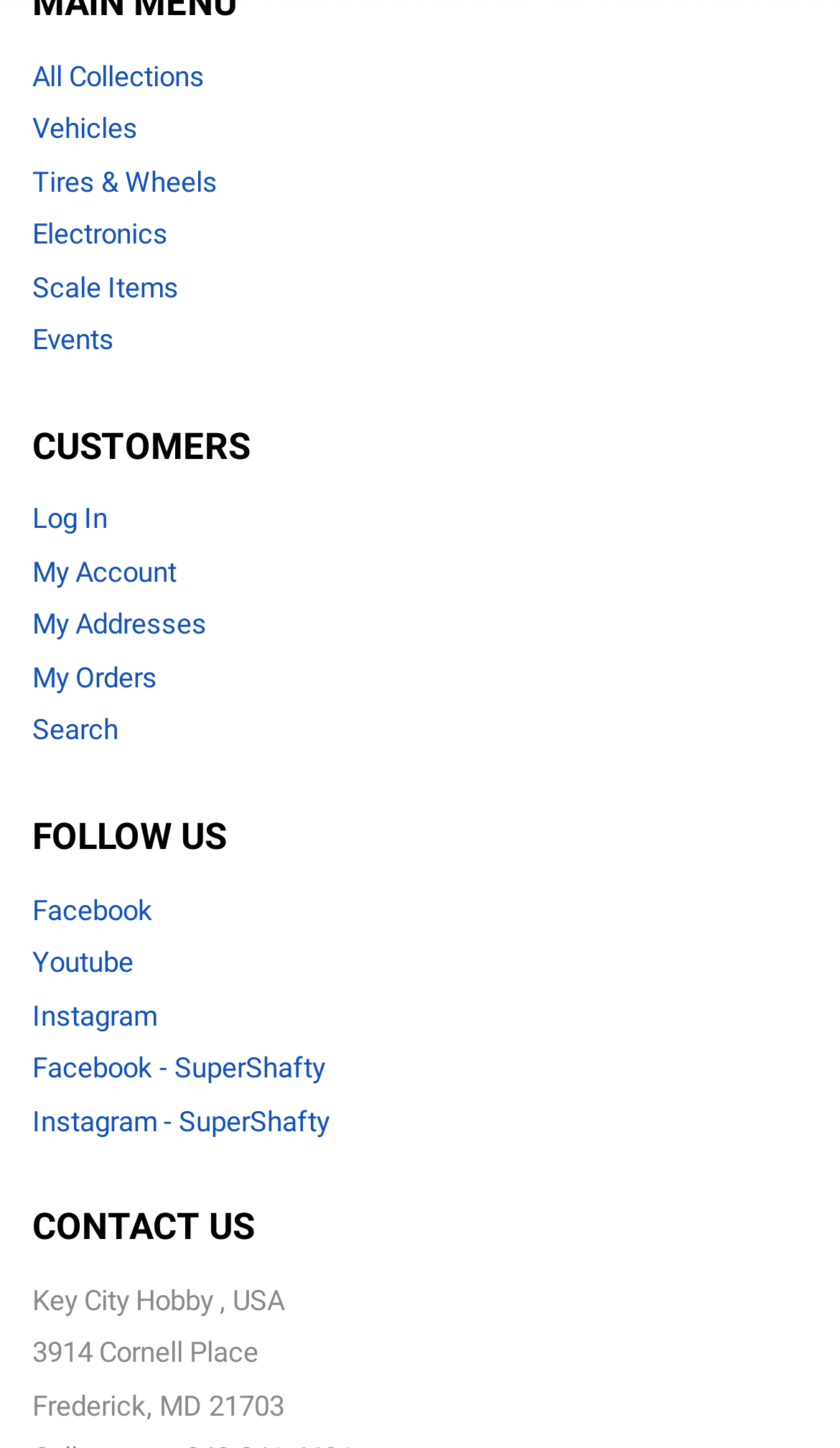Using the provided element description: "Vehicles", identify the bounding box coordinates. The coordinates should be four floats between 0 and 1 in the order [left, top, right, bottom].

[0.038, 0.078, 0.164, 0.1]